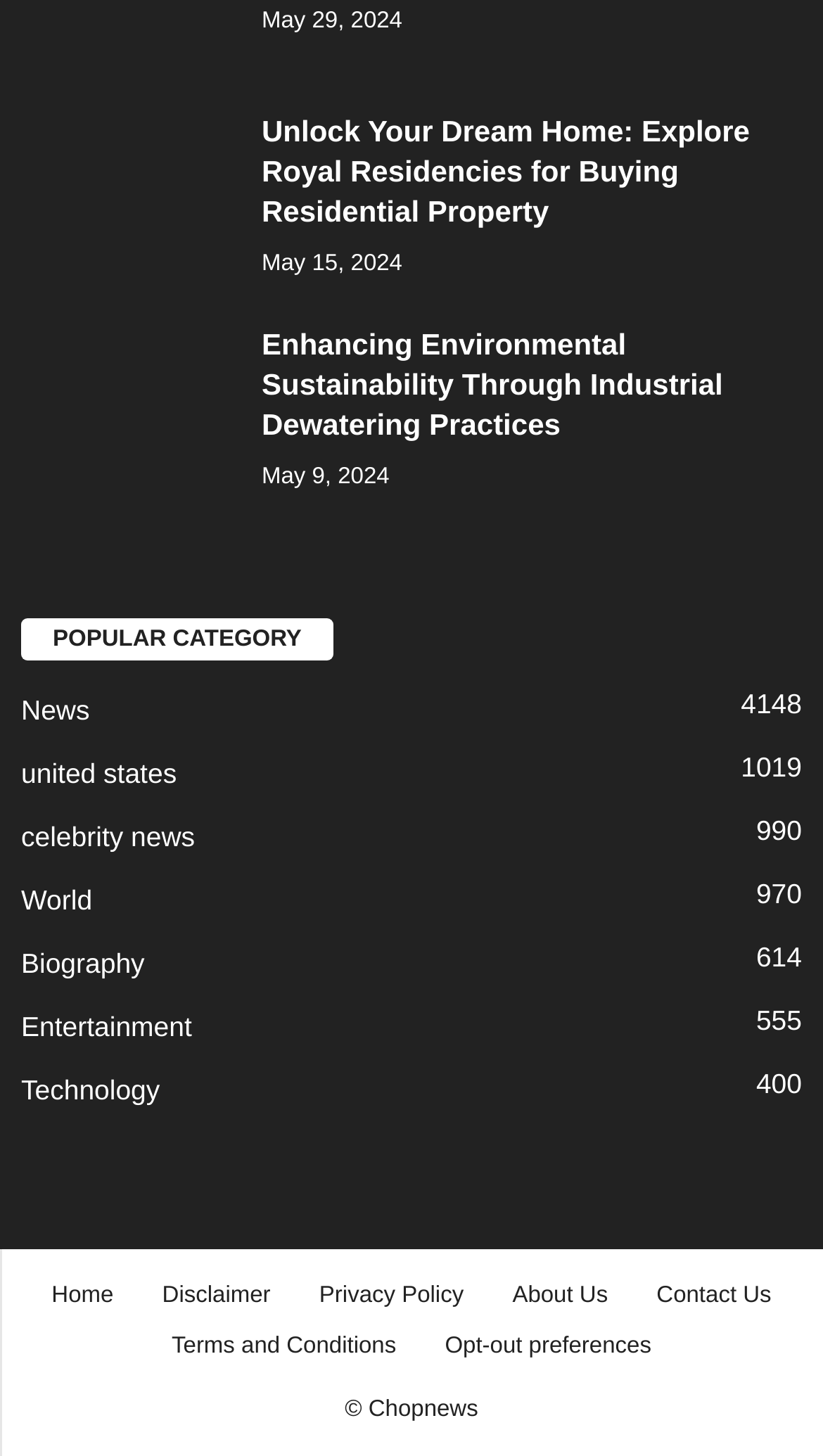How many news categories are listed under 'POPULAR CATEGORY'?
Based on the screenshot, respond with a single word or phrase.

7